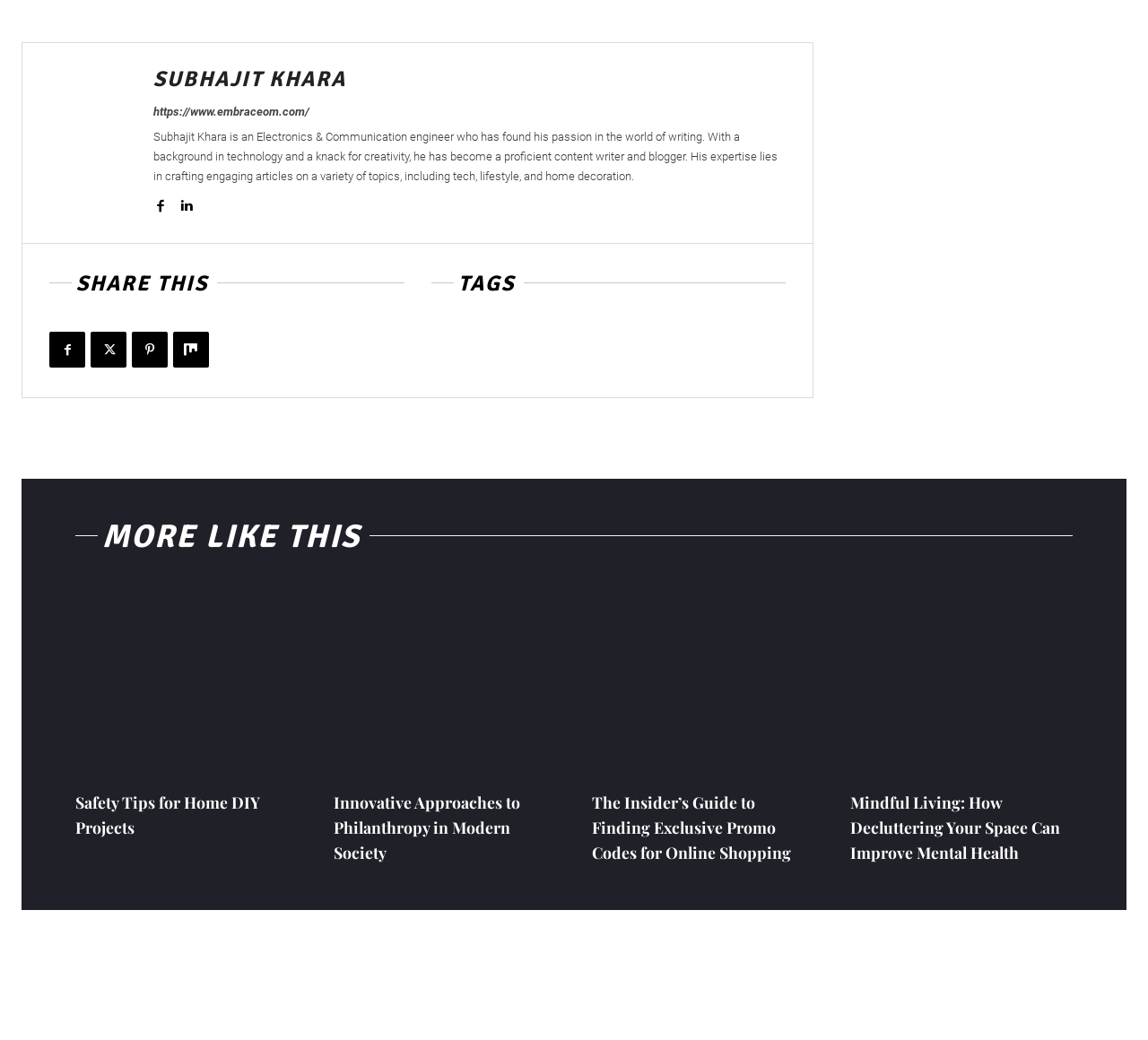What is the category of the article 'Safety Tips for Home DIY Projects'?
Give a one-word or short-phrase answer derived from the screenshot.

Home decoration